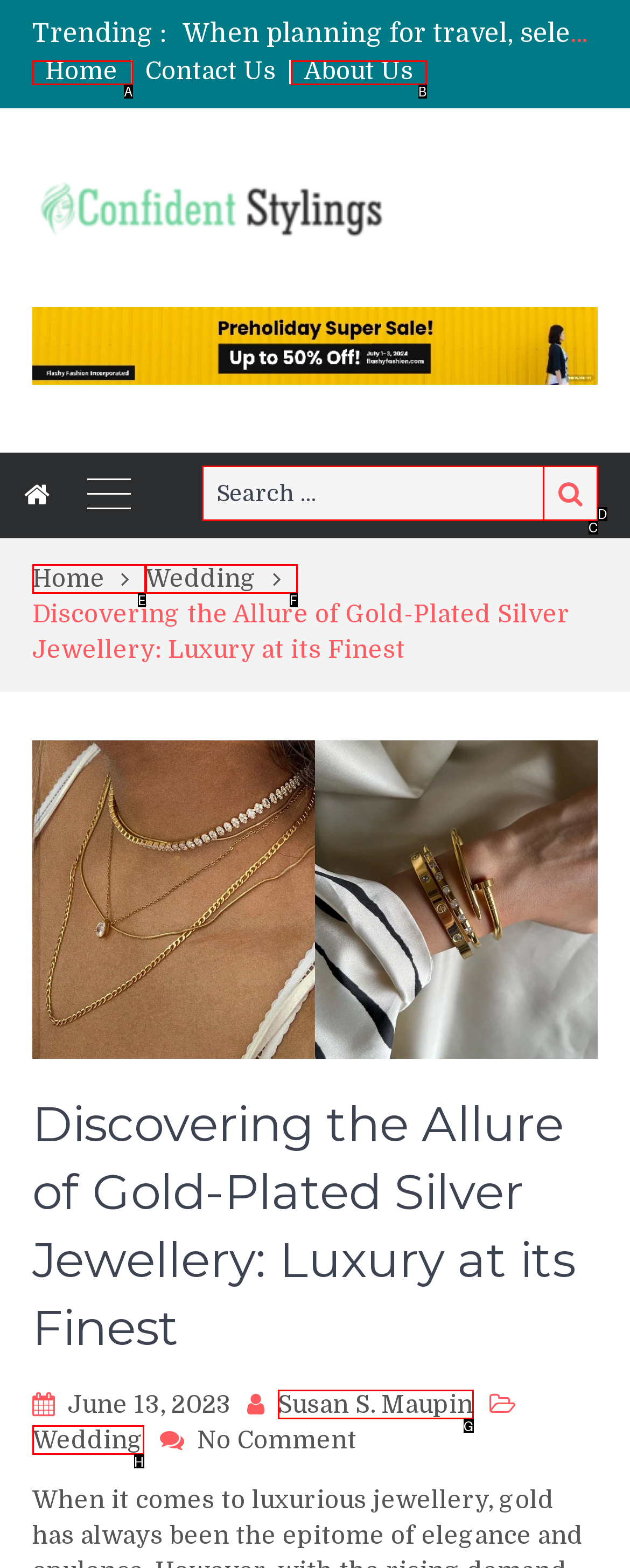Select the HTML element that matches the description: Home
Respond with the letter of the correct choice from the given options directly.

A